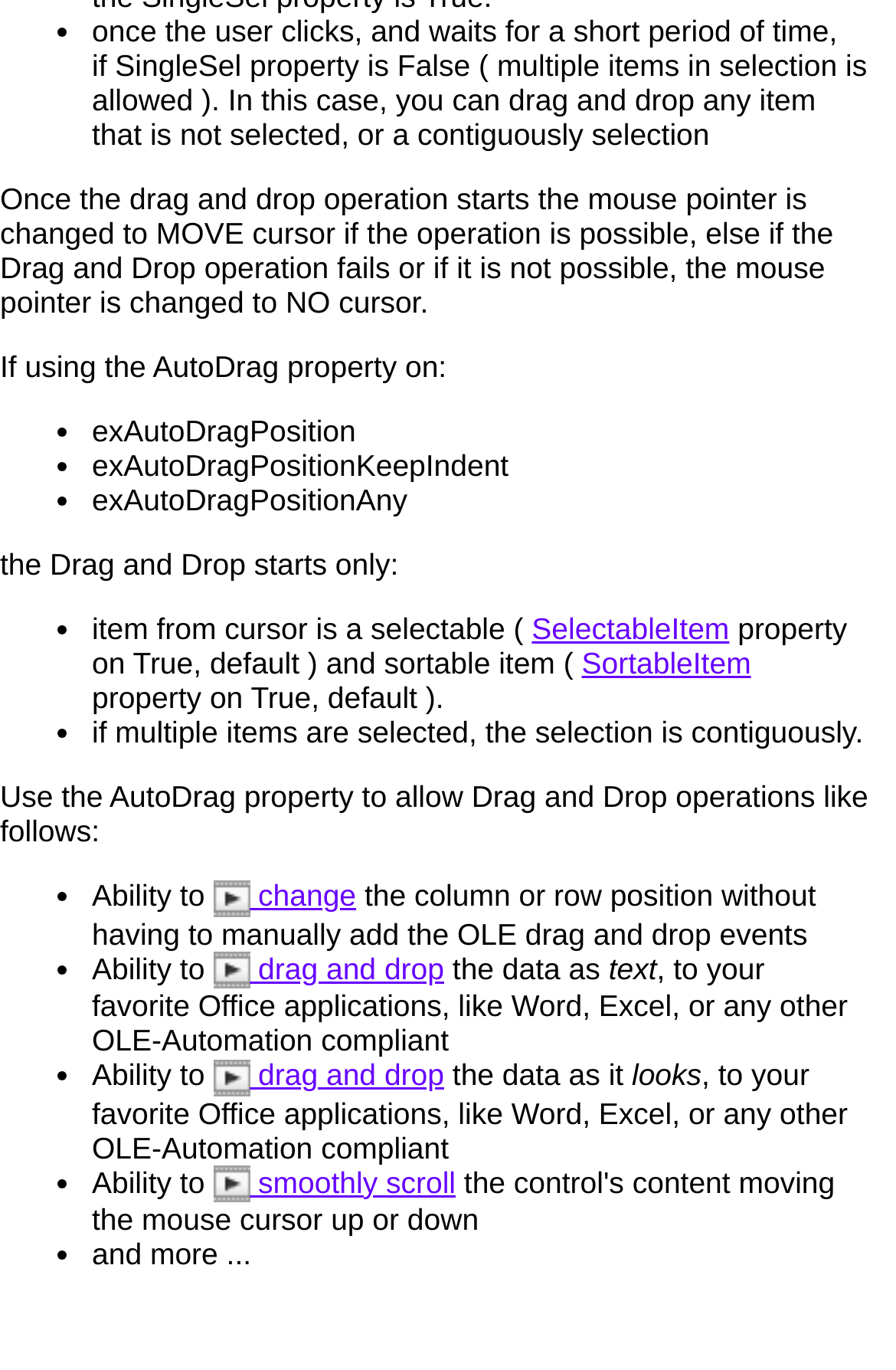Locate and provide the bounding box coordinates for the HTML element that matches this description: "smoothly scroll".

[0.238, 0.85, 0.509, 0.875]